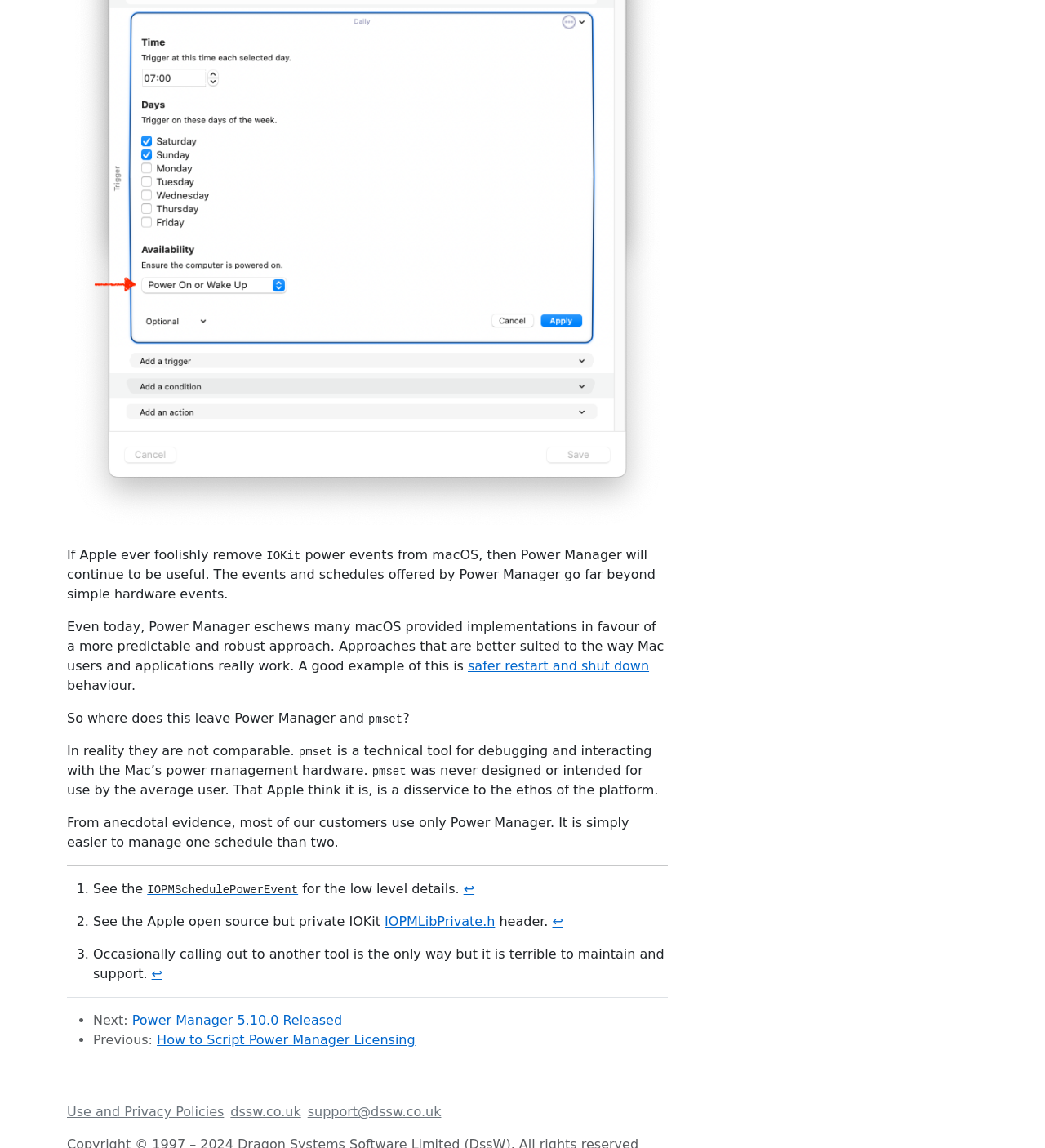Show the bounding box coordinates of the element that should be clicked to complete the task: "Contact 'support@dssw.co.uk'".

[0.294, 0.962, 0.422, 0.975]